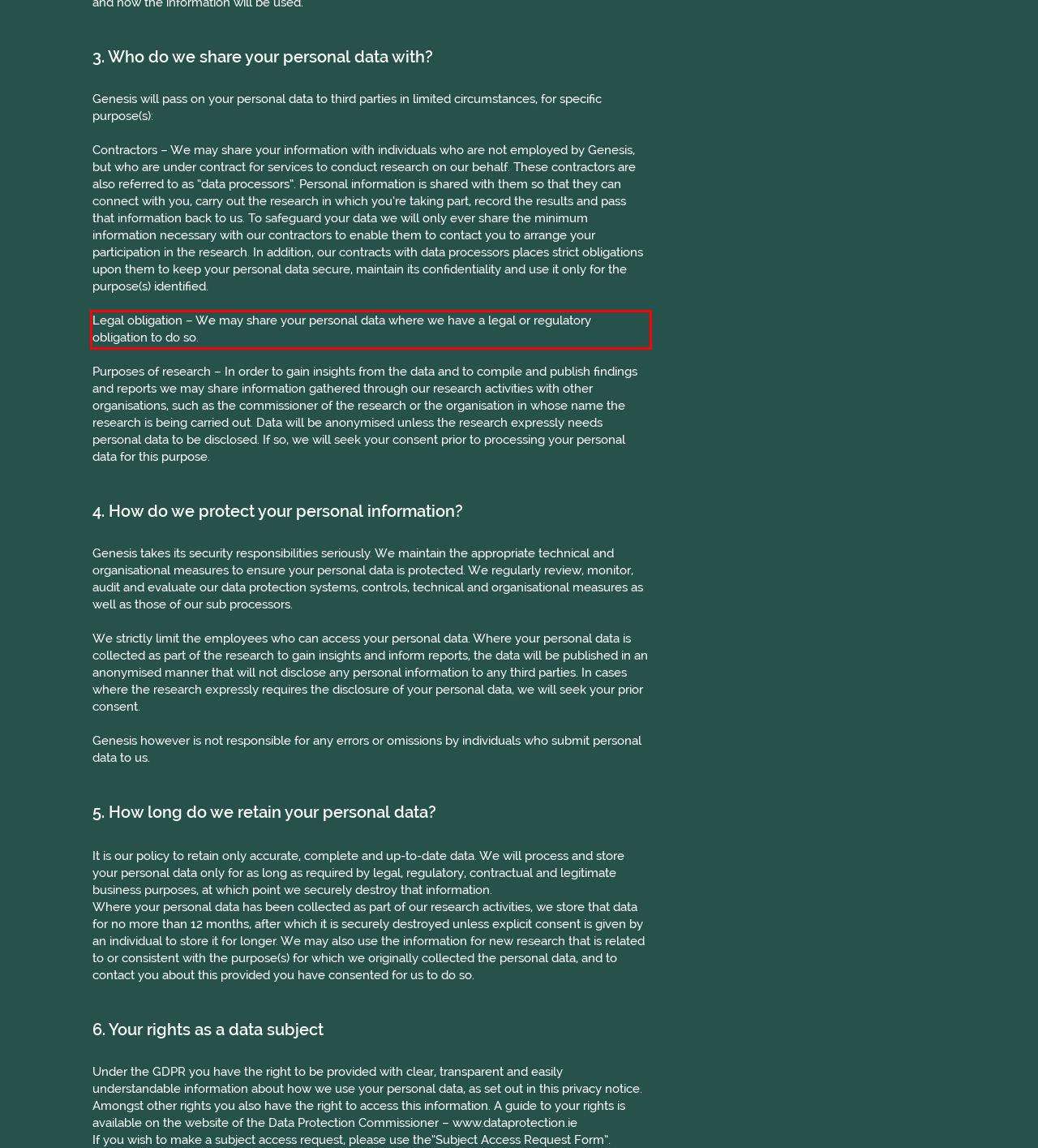Using the provided screenshot, read and generate the text content within the red-bordered area.

Legal obligation – We may share your personal data where we have a legal or regulatory obligation to do so.